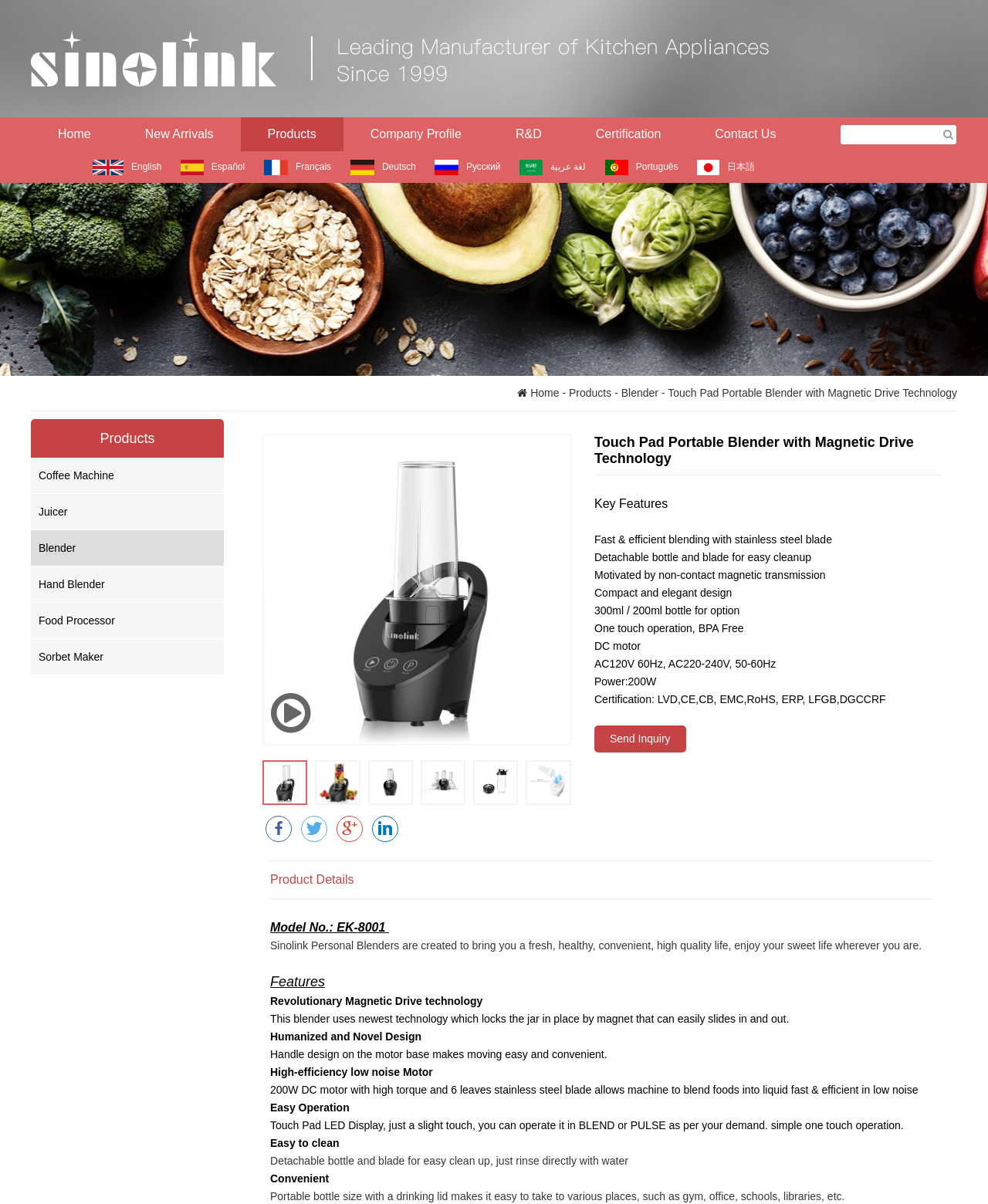Please identify the coordinates of the bounding box for the clickable region that will accomplish this instruction: "Click the 'Home' link".

[0.031, 0.097, 0.119, 0.126]